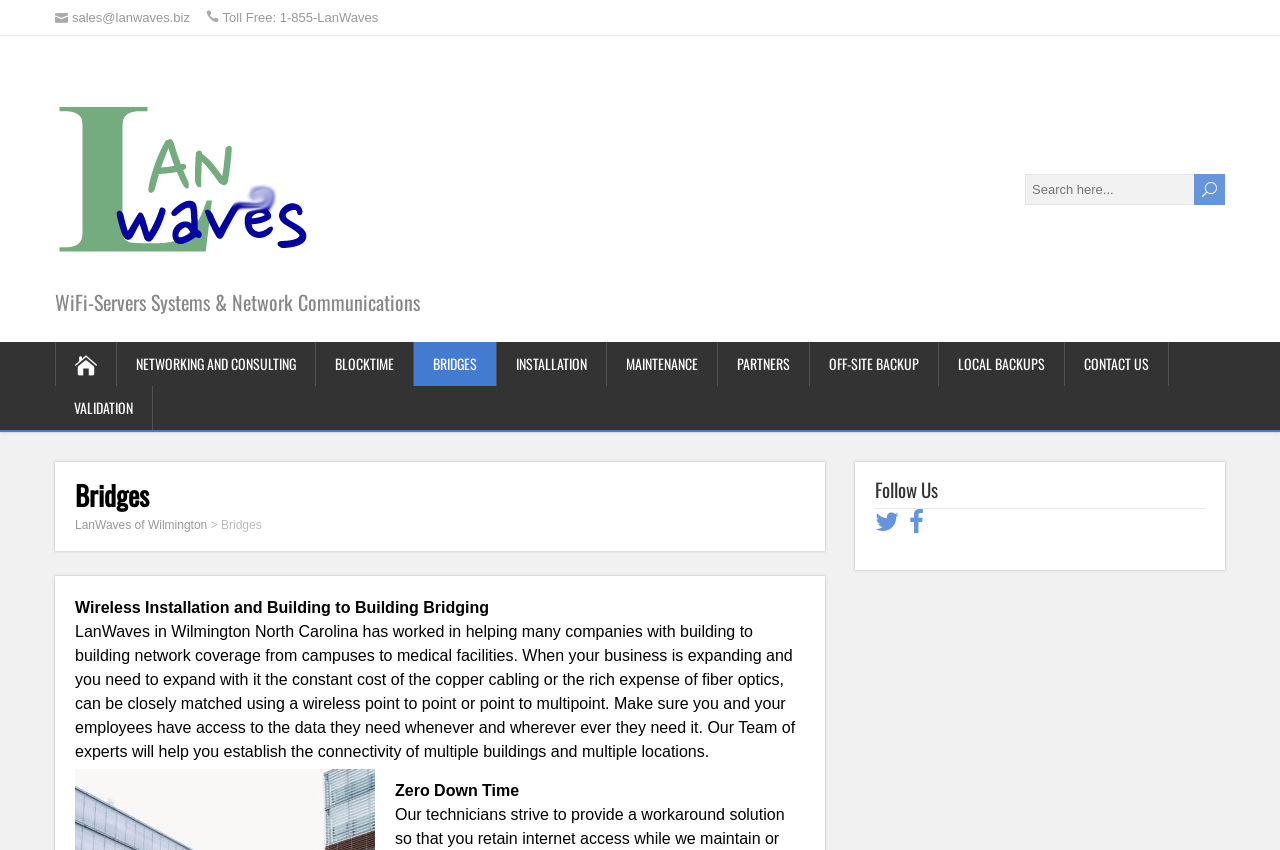Find the bounding box coordinates of the area to click in order to follow the instruction: "Follow LanWaves on social media".

[0.684, 0.611, 0.722, 0.628]